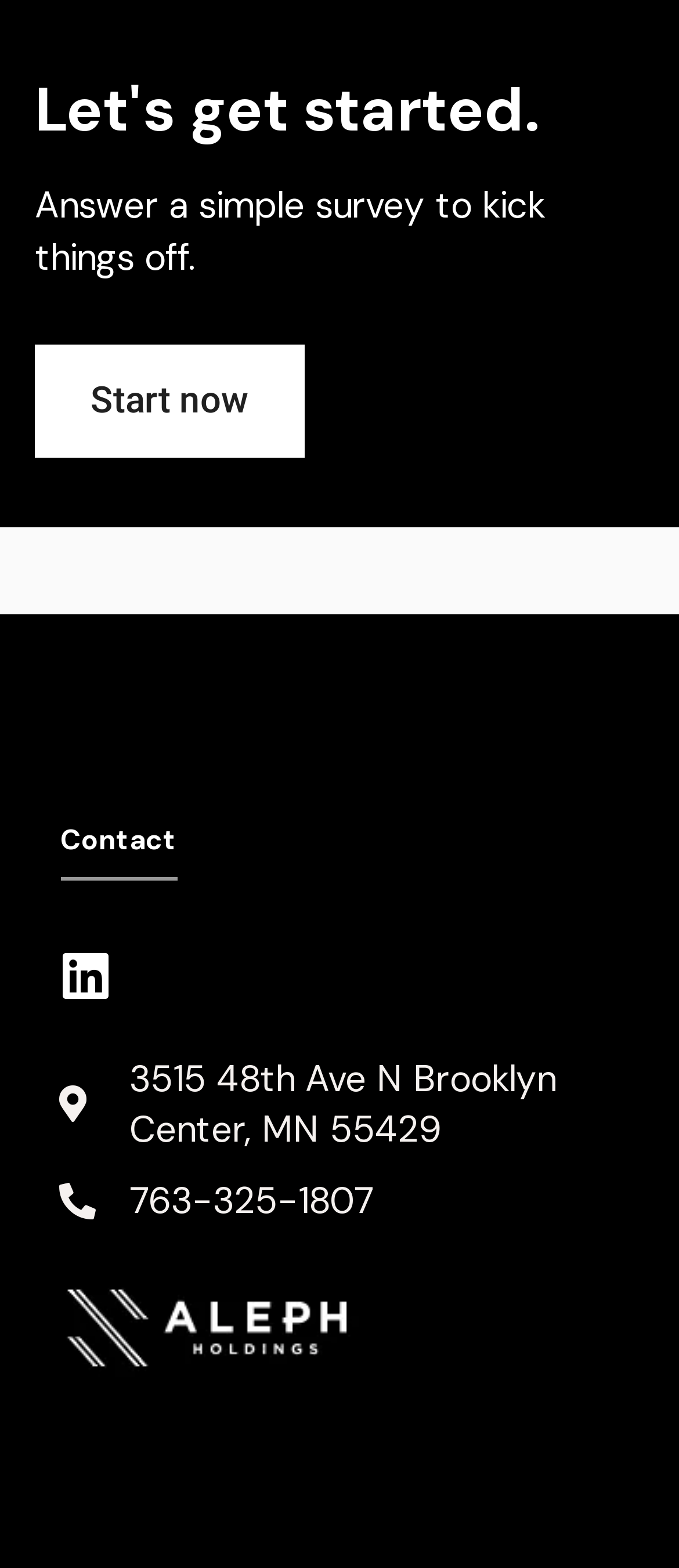What is the first step to get started?
Answer the question with a detailed explanation, including all necessary information.

The webpage has a heading 'Let's get started.' followed by a static text 'Answer a simple survey to kick things off.' which indicates that the first step to get started is to answer a simple survey.